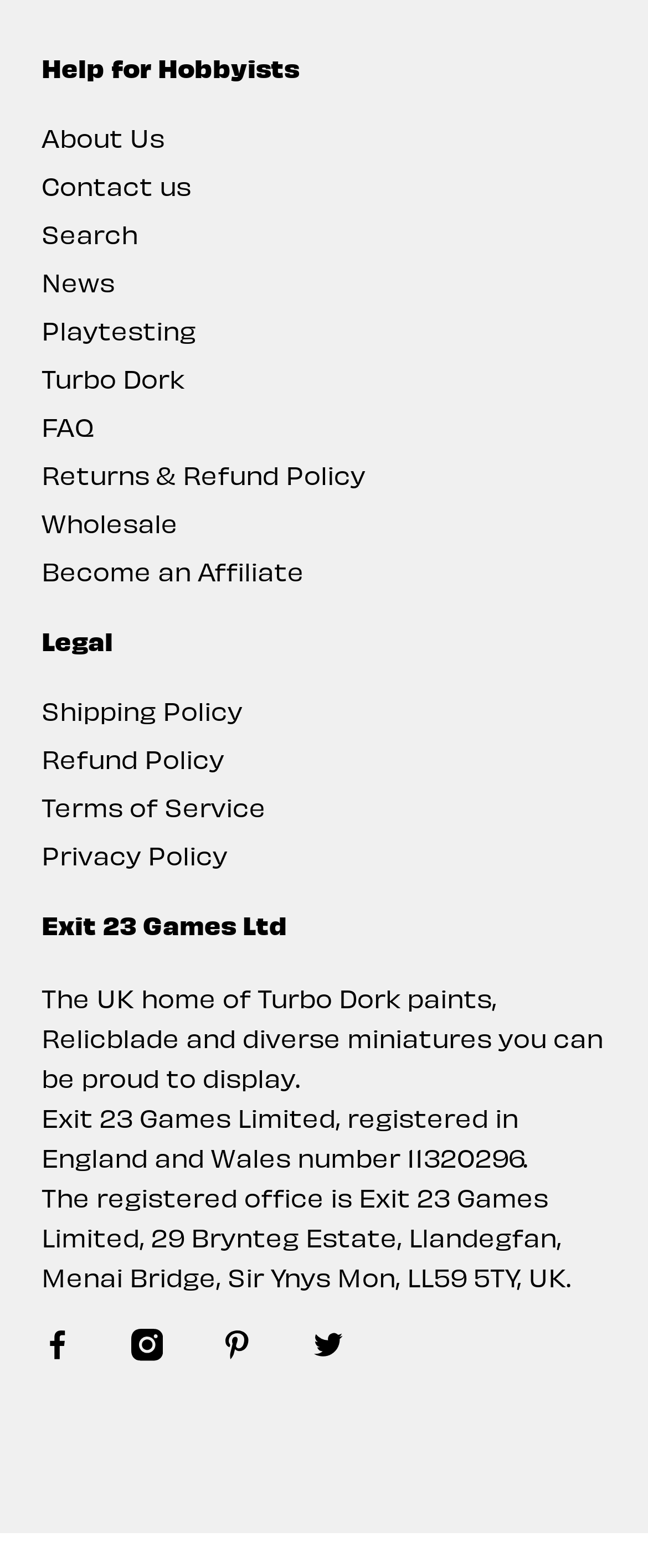Answer the question below with a single word or a brief phrase: 
How many social media links are there?

4